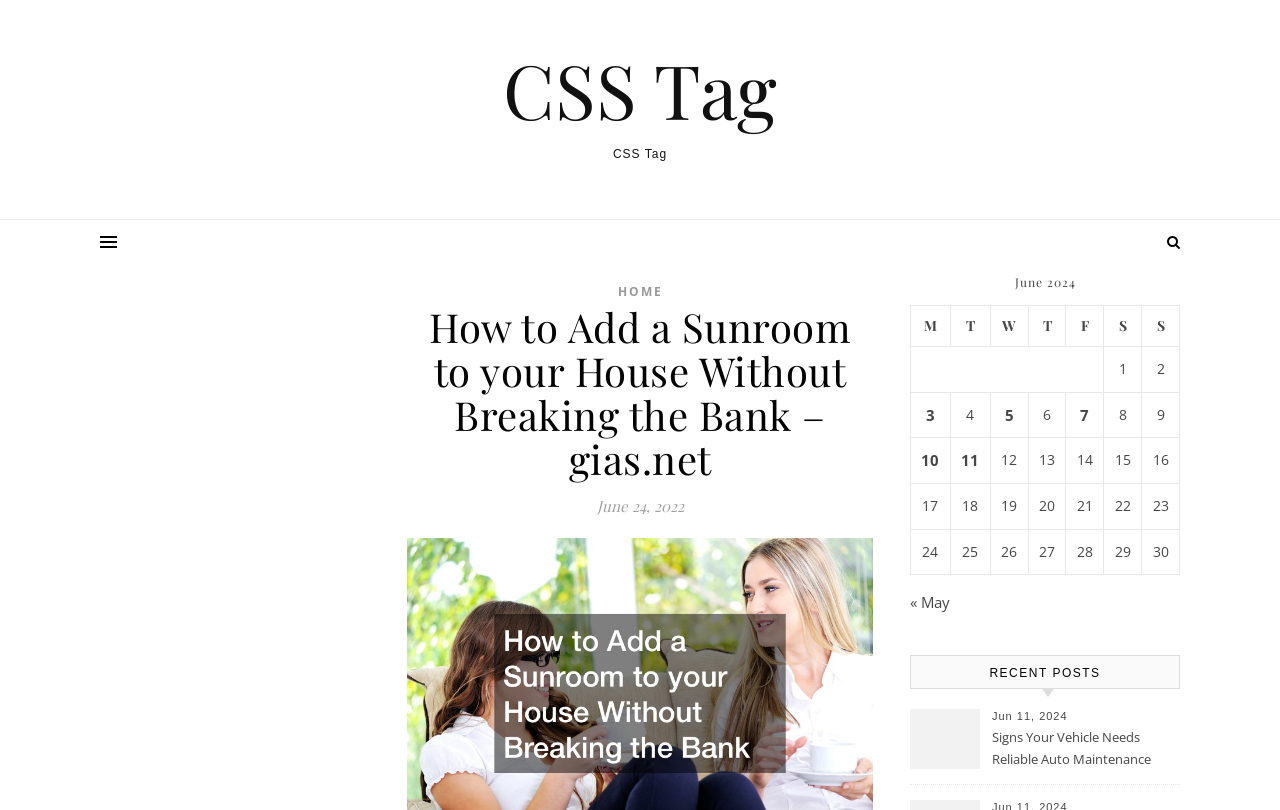Please identify the bounding box coordinates of the clickable area that will fulfill the following instruction: "Click the HOME link". The coordinates should be in the format of four float numbers between 0 and 1, i.e., [left, top, right, bottom].

[0.482, 0.349, 0.518, 0.37]